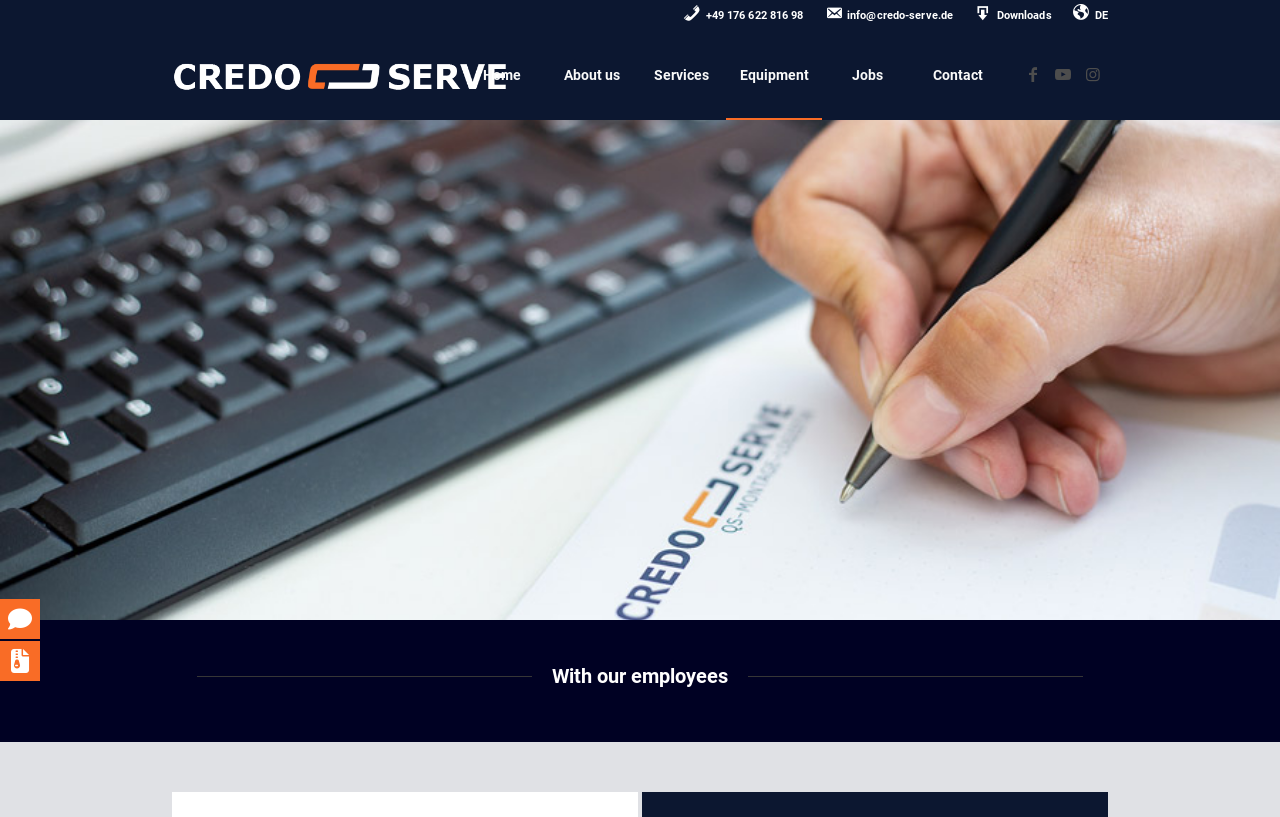What is the last menu item on the top?
Please give a detailed and elaborate answer to the question based on the image.

I found the last menu item by looking at the menu items on the top of the webpage, and the last one is a link with the text 'Contact'.